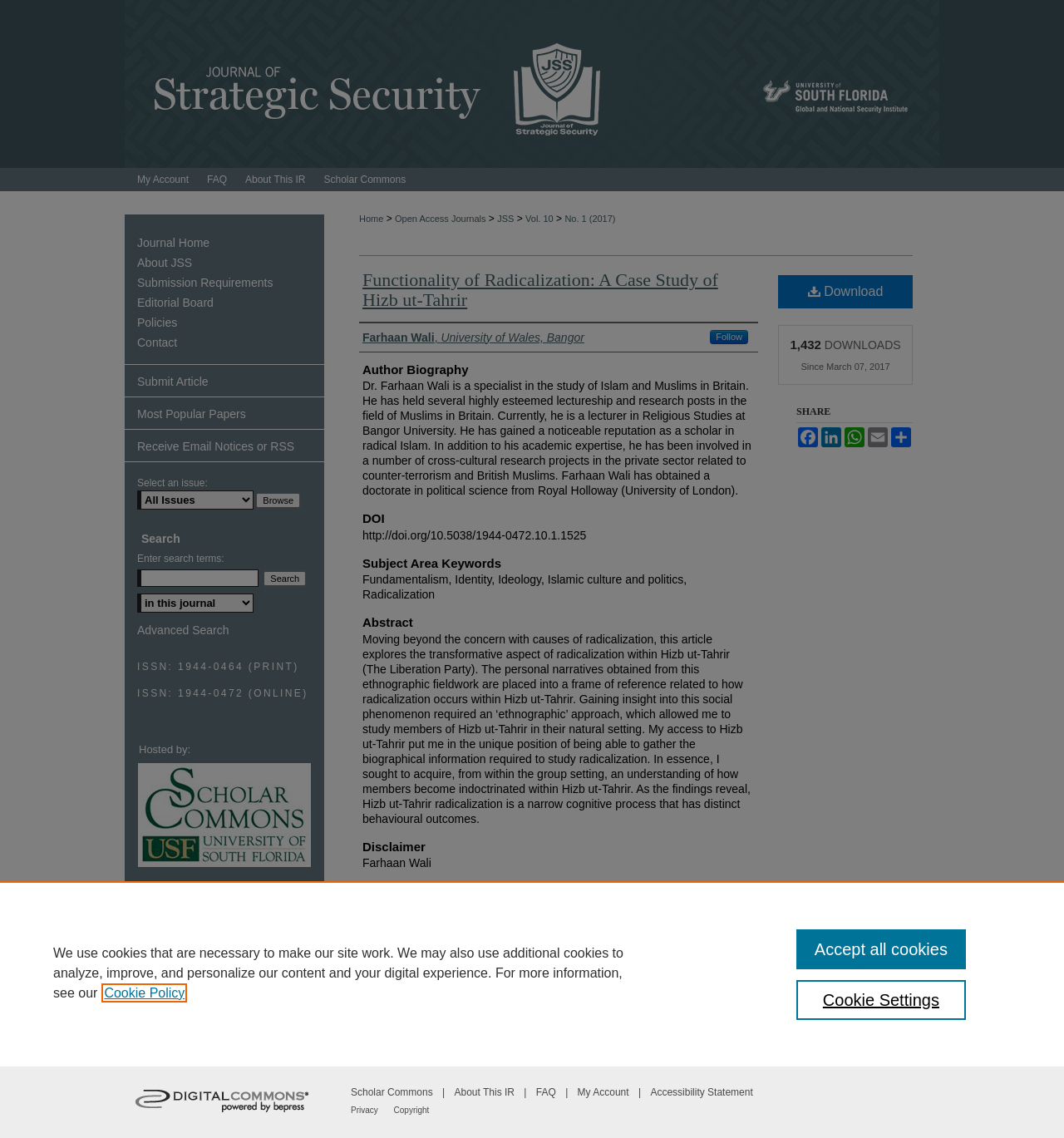Please identify the bounding box coordinates of the element that needs to be clicked to execute the following command: "Download the article". Provide the bounding box using four float numbers between 0 and 1, formatted as [left, top, right, bottom].

[0.731, 0.241, 0.858, 0.271]